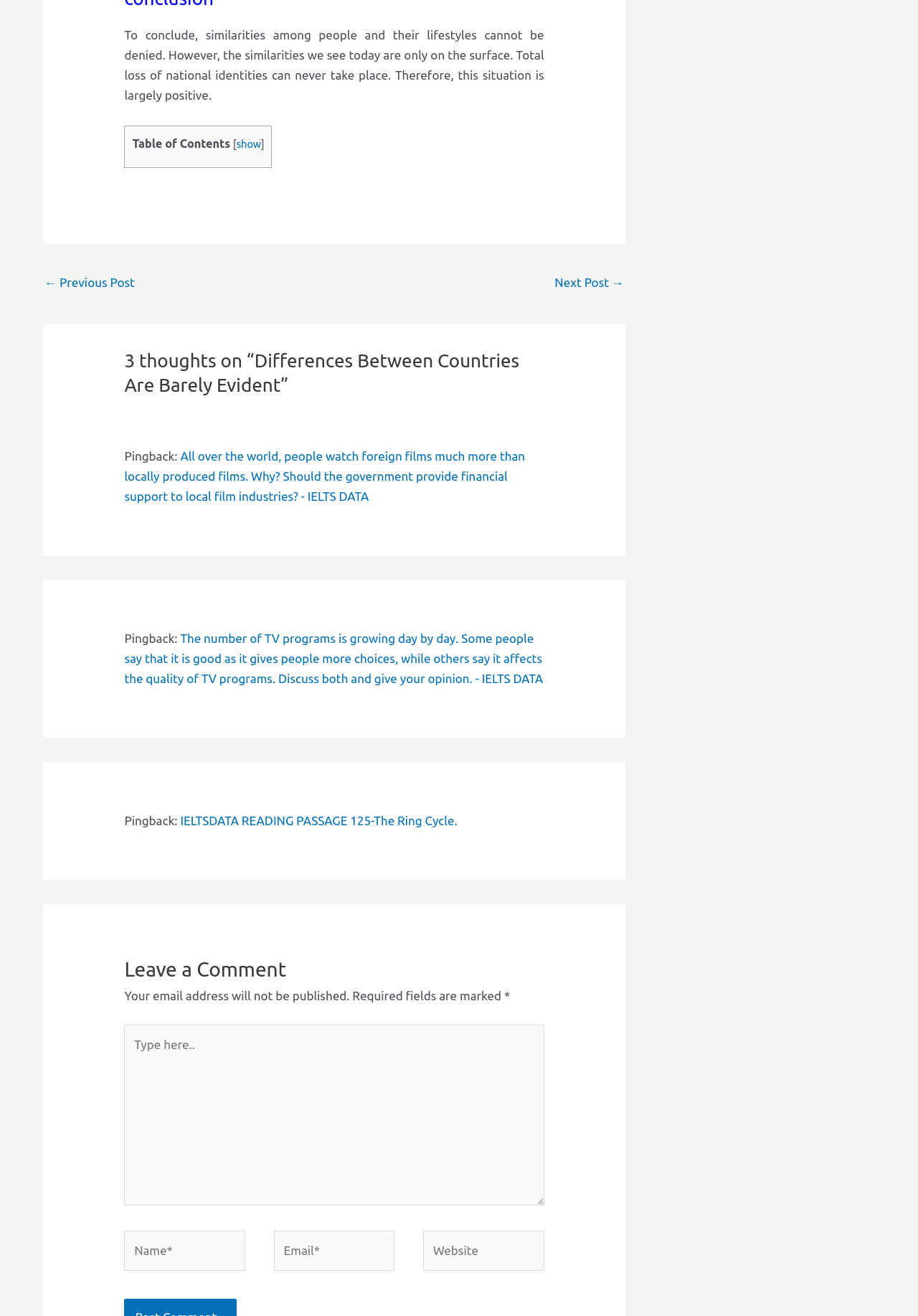Please find the bounding box coordinates in the format (top-left x, top-left y, bottom-right x, bottom-right y) for the given element description. Ensure the coordinates are floating point numbers between 0 and 1. Description: show

[0.258, 0.104, 0.284, 0.114]